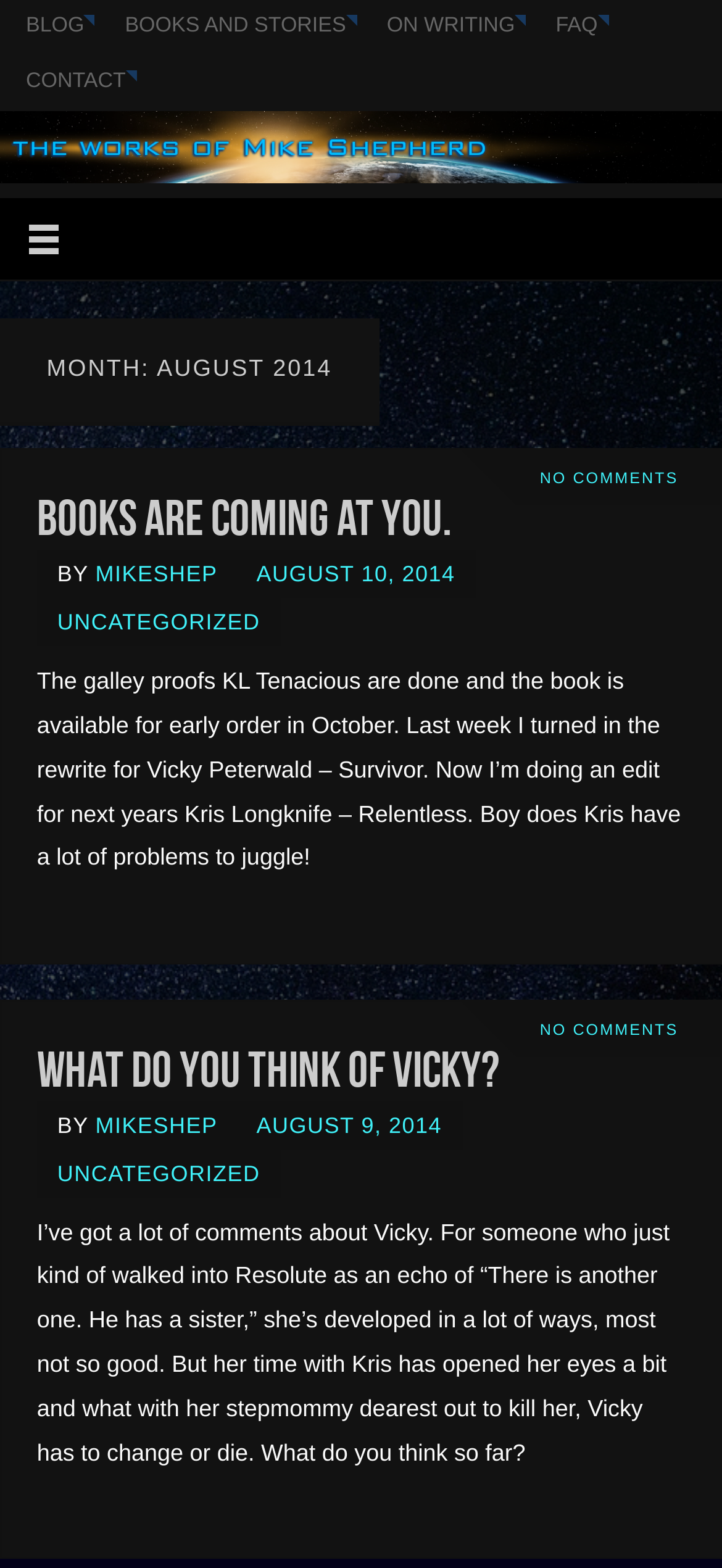Determine the bounding box coordinates of the section I need to click to execute the following instruction: "Contact the author". Provide the coordinates as four float numbers between 0 and 1, i.e., [left, top, right, bottom].

[0.008, 0.035, 0.187, 0.07]